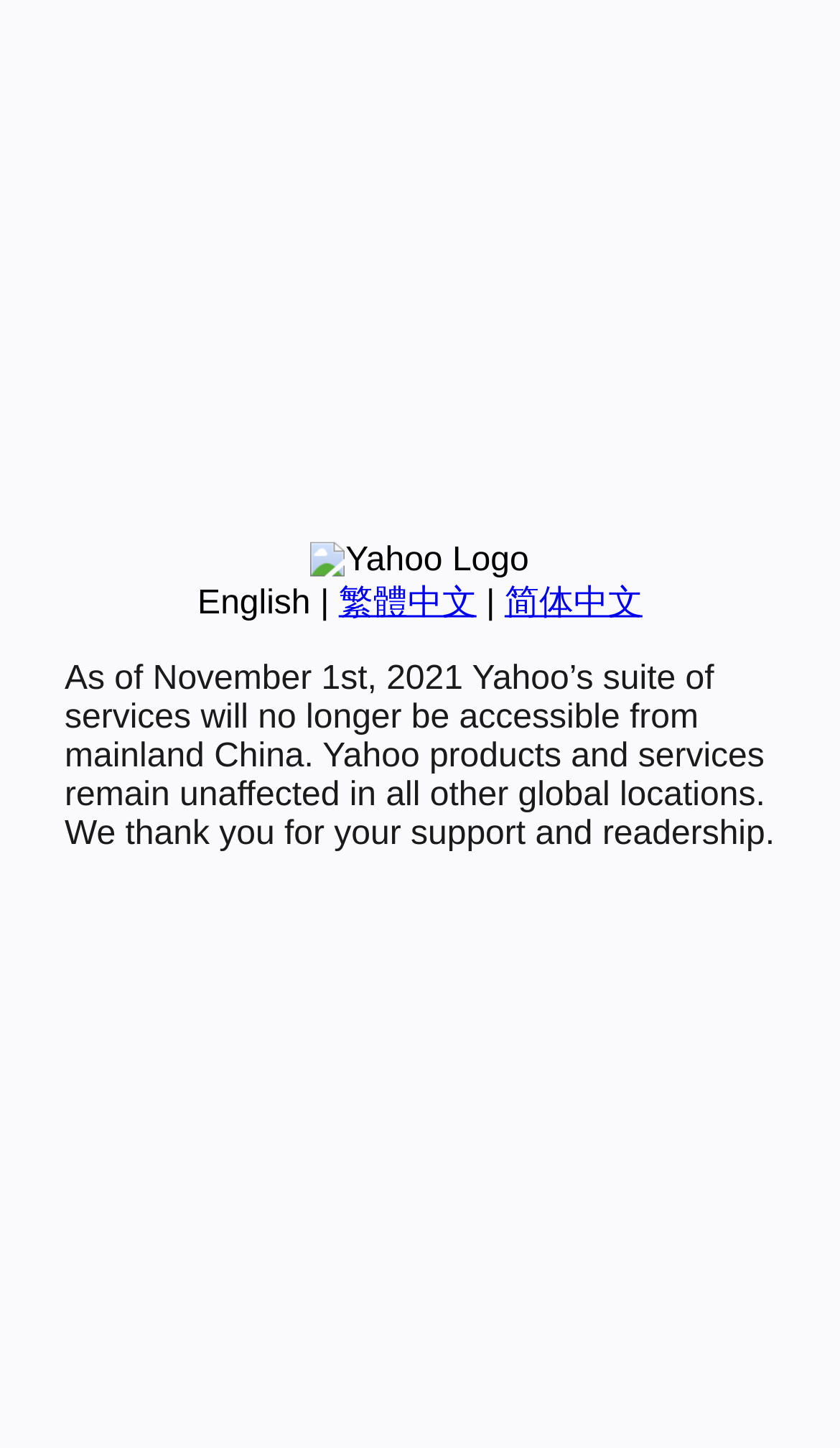Find the UI element described as: "繁體中文" and predict its bounding box coordinates. Ensure the coordinates are four float numbers between 0 and 1, [left, top, right, bottom].

[0.403, 0.404, 0.567, 0.429]